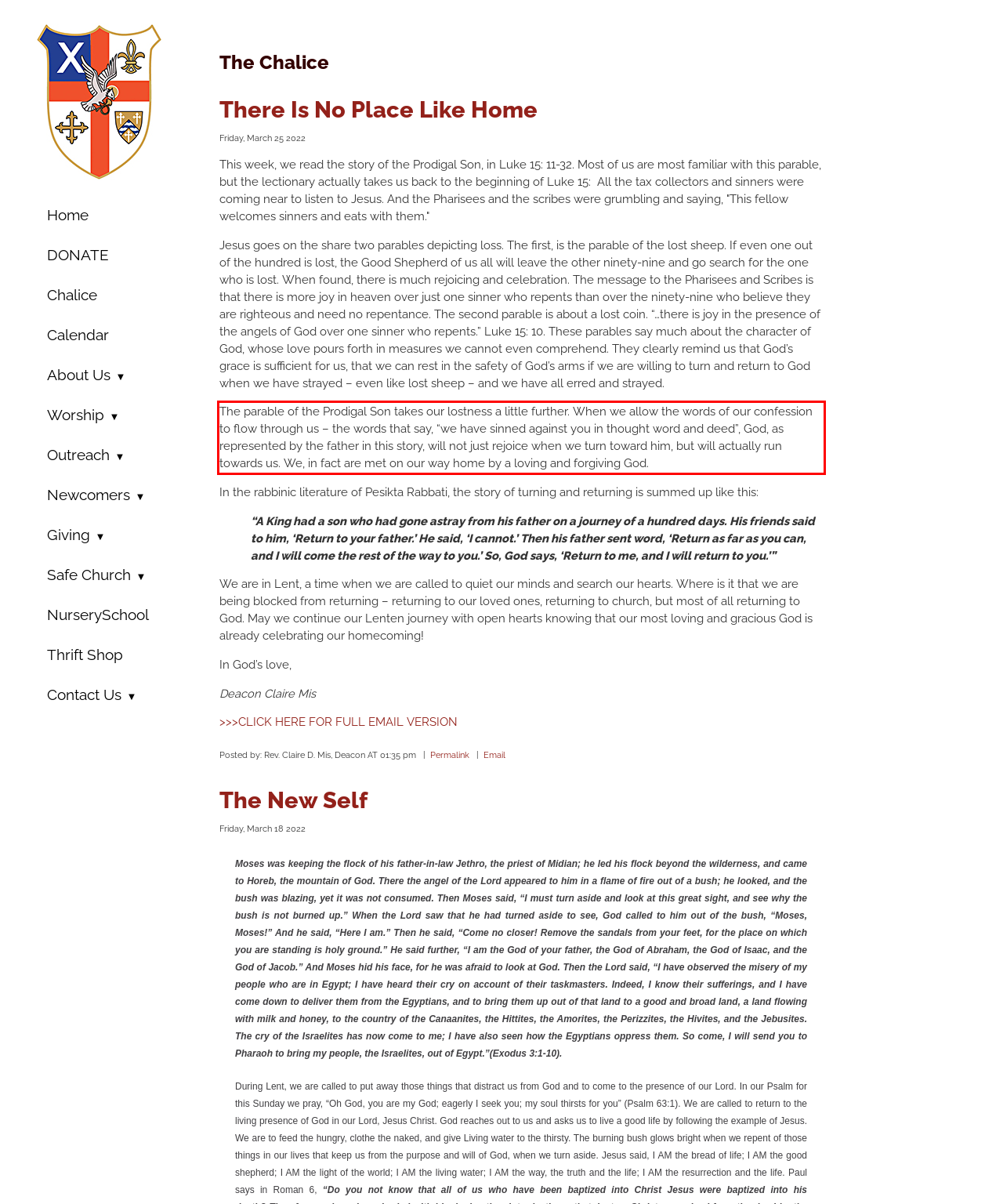Please examine the webpage screenshot and extract the text within the red bounding box using OCR.

The parable of the Prodigal Son takes our lostness a little further. When we allow the words of our confession to flow through us – the words that say, “we have sinned against you in thought word and deed”, God, as represented by the father in this story, will not just rejoice when we turn toward him, but will actually run towards us. We, in fact are met on our way home by a loving and forgiving God.